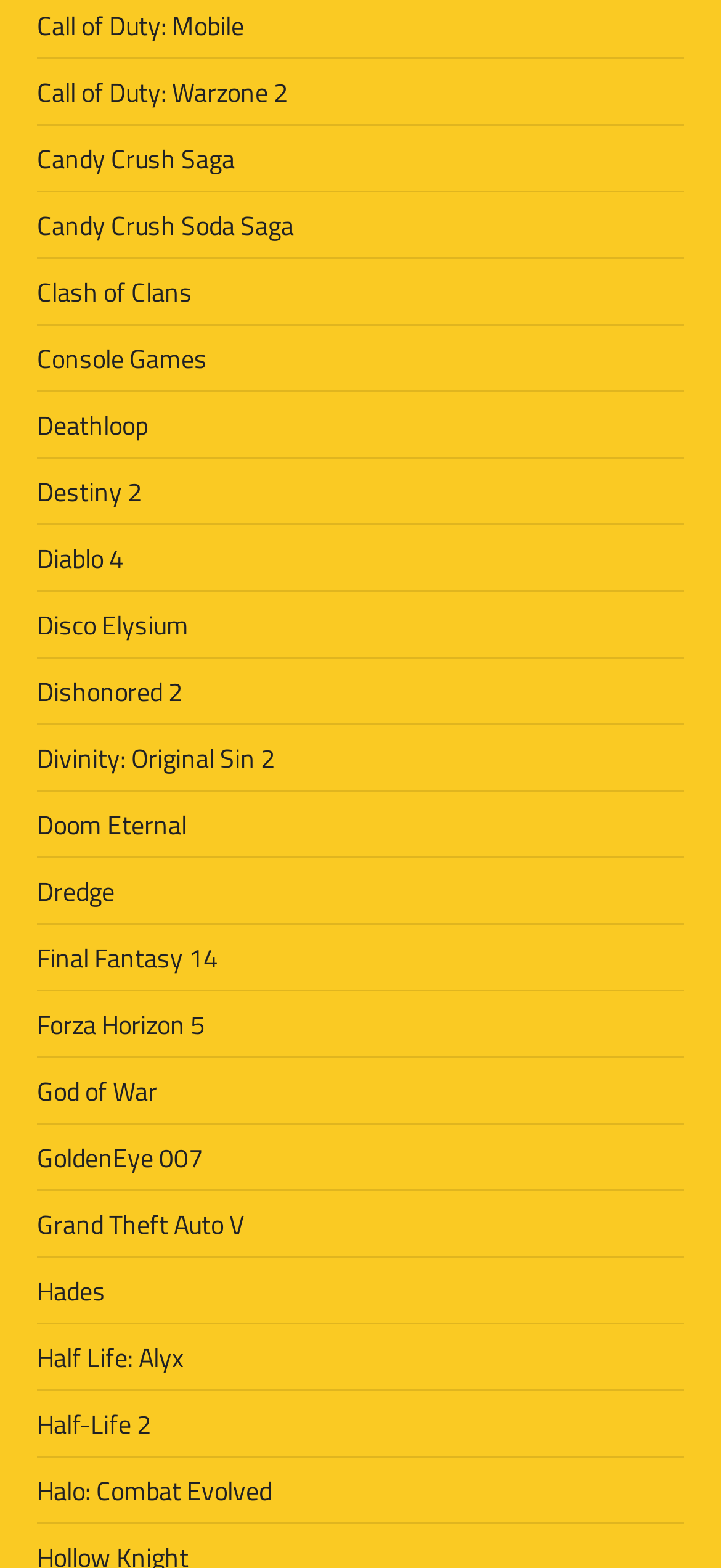Highlight the bounding box coordinates of the element that should be clicked to carry out the following instruction: "Learn about Doom Eternal". The coordinates must be given as four float numbers ranging from 0 to 1, i.e., [left, top, right, bottom].

[0.051, 0.513, 0.259, 0.538]